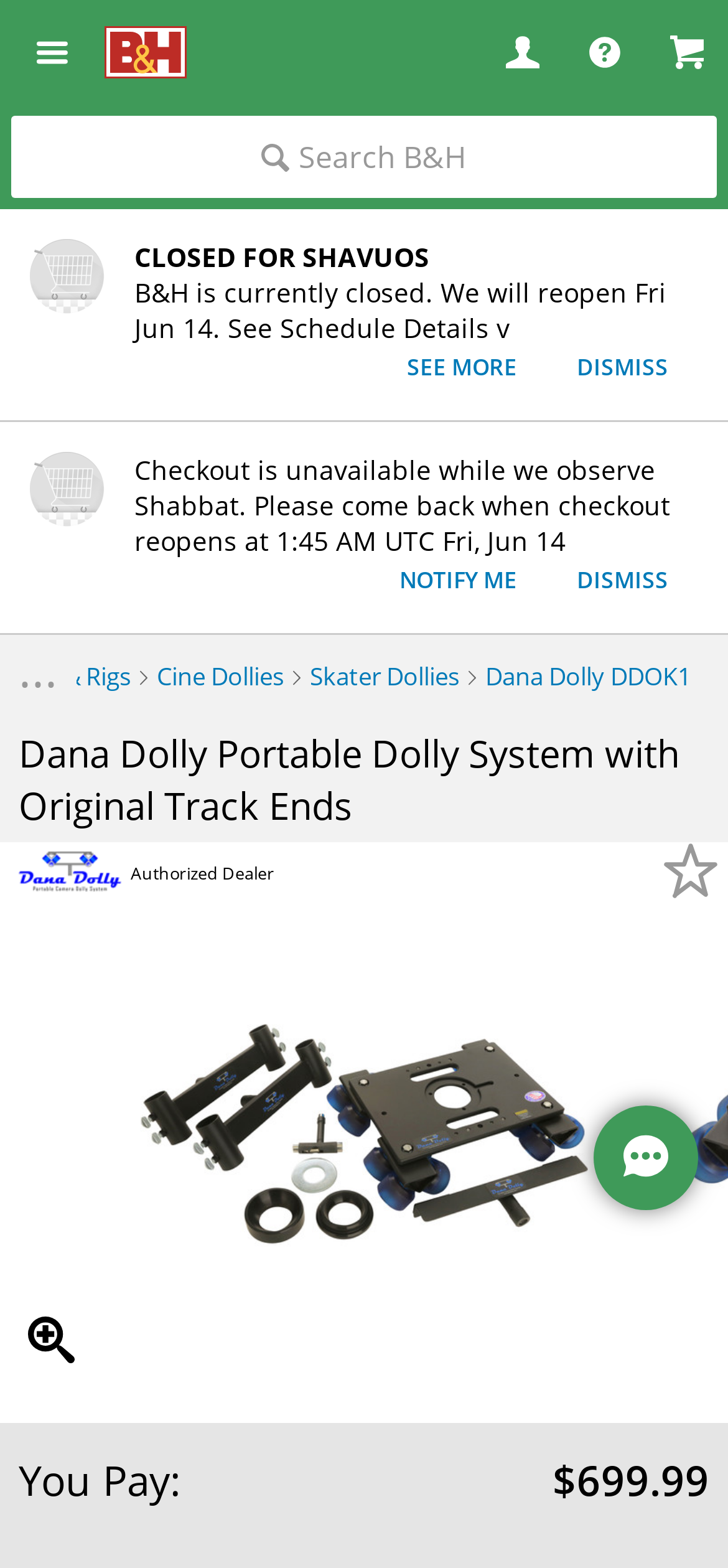Based on the element description "Dismiss", predict the bounding box coordinates of the UI element.

[0.751, 0.356, 0.959, 0.385]